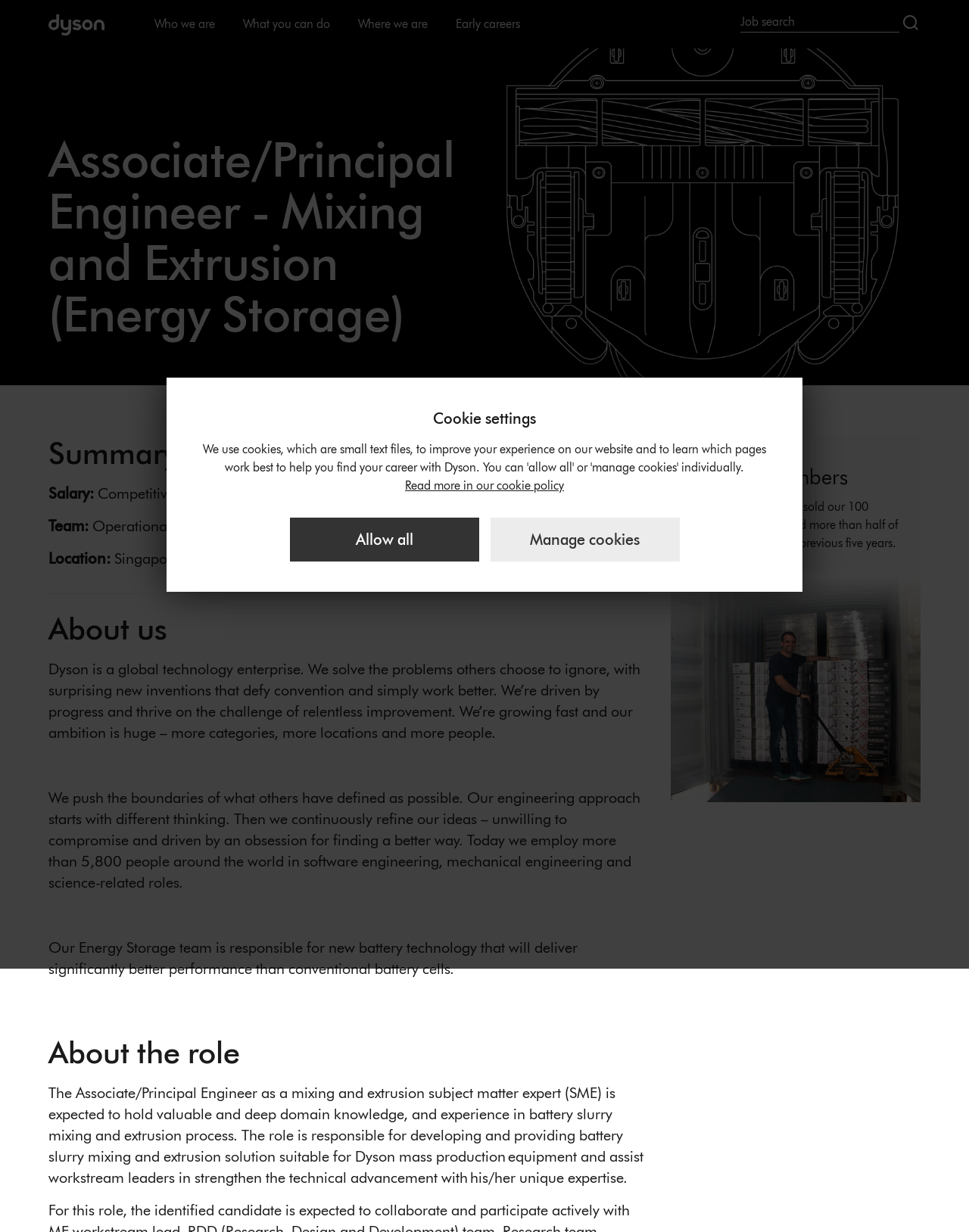Determine the bounding box coordinates of the clickable element necessary to fulfill the instruction: "Search for a job". Provide the coordinates as four float numbers within the 0 to 1 range, i.e., [left, top, right, bottom].

[0.764, 0.009, 0.928, 0.026]